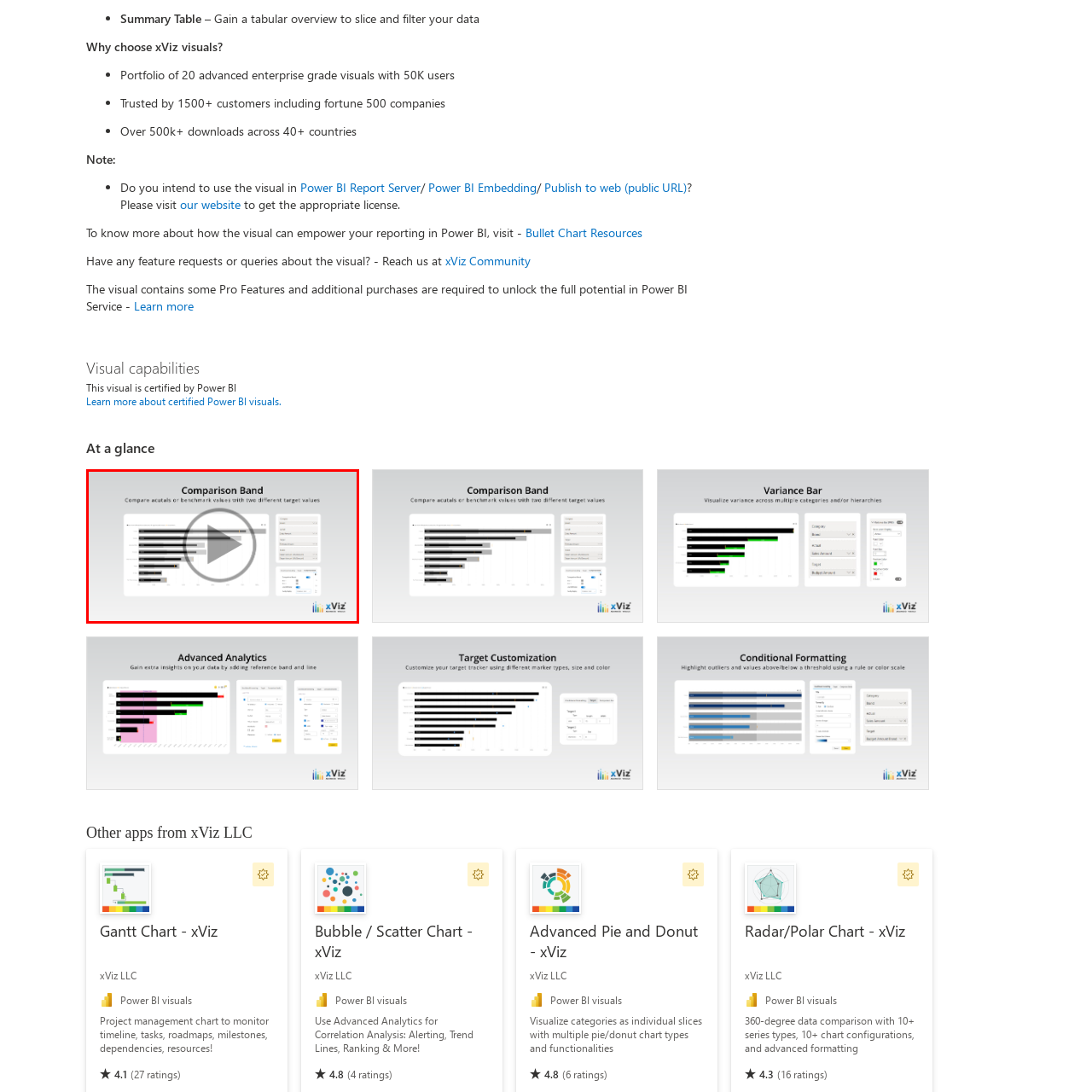Offer a meticulous description of everything depicted in the red-enclosed portion of the image.

This image is a promotional snapshot for the "Comparison Band" feature from xViz, showcasing its capability to visually compare actual values against two designated target benchmarks. The design emphasizes clarity with a central play button, inviting users to watch a video that likely provides a detailed explanation of the functionality. Surrounding the chart interface, users can see a set of controls on the right, suggesting customizable options for data analysis. Clear labels and a modern design indicate that this visual tool is aimed at enhancing reporting and data visualization in Power BI. The branding of xViz is prominently displayed in the lower right corner, reinforcing the source of this advanced visualization tool.